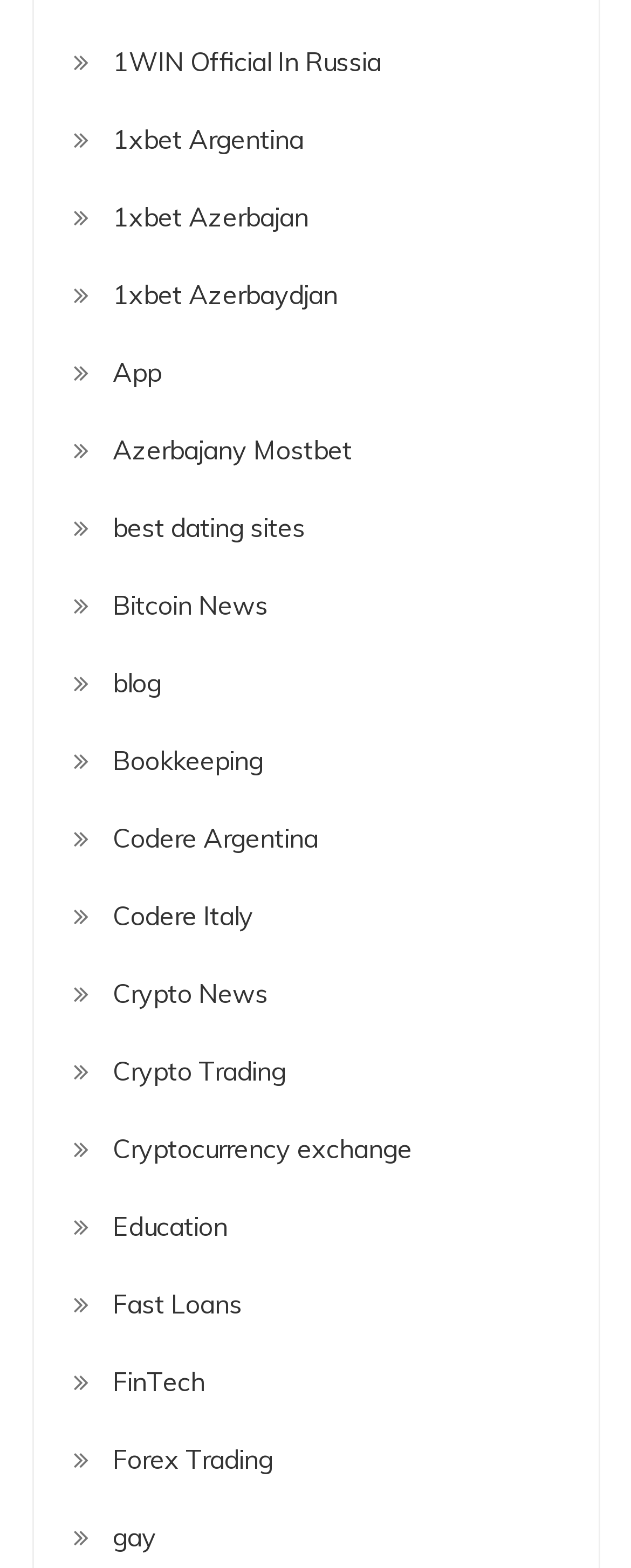Provide the bounding box coordinates of the HTML element described by the text: "Codere Argentina". The coordinates should be in the format [left, top, right, bottom] with values between 0 and 1.

[0.178, 0.52, 0.504, 0.548]